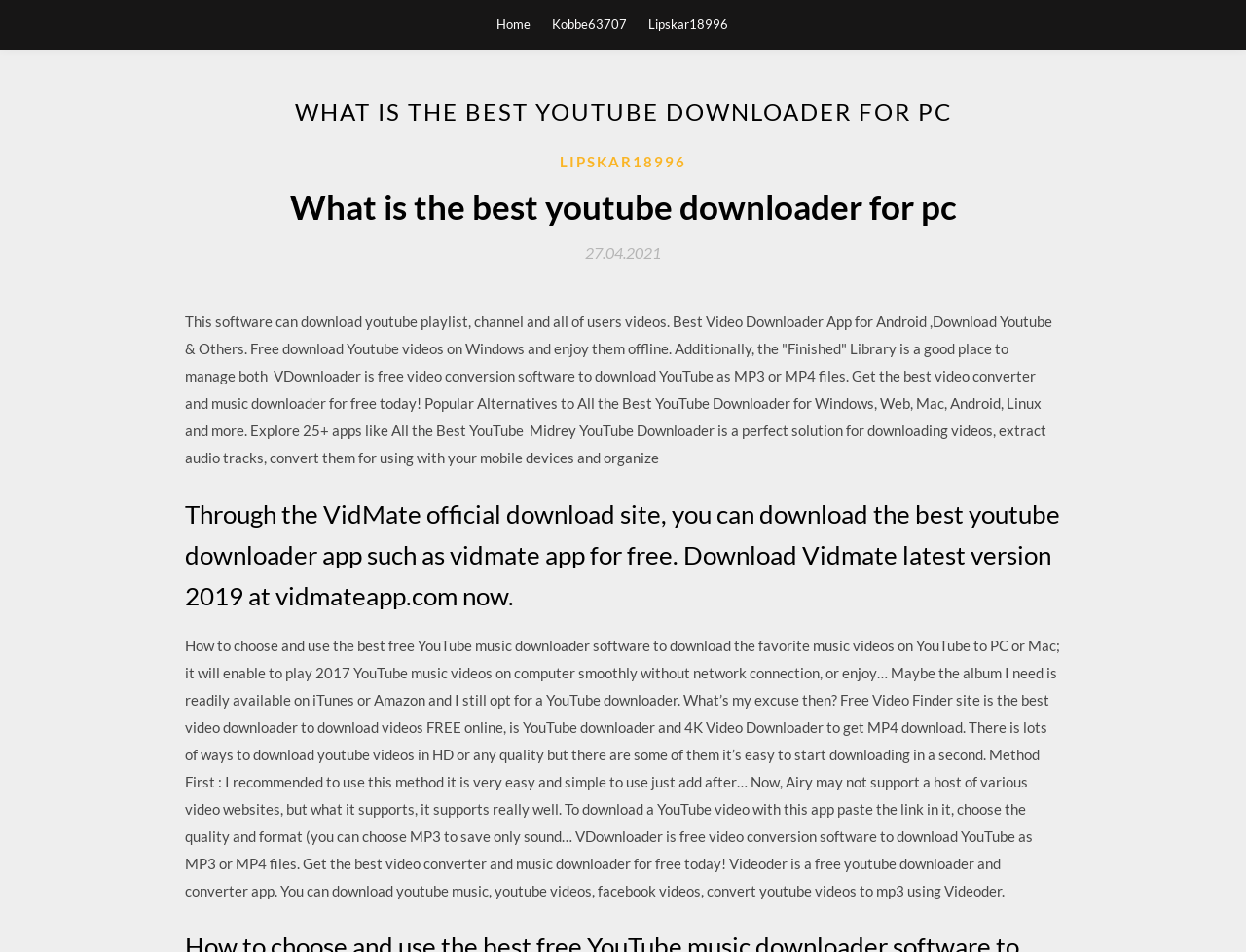Can users download YouTube videos in HD quality?
Give a detailed response to the question by analyzing the screenshot.

The webpage mentions that there are ways to download YouTube videos in HD or any quality, indicating that users have the option to choose the quality of the video they want to download. It also mentions that users can download YouTube videos in a second, suggesting that the process is quick and easy.